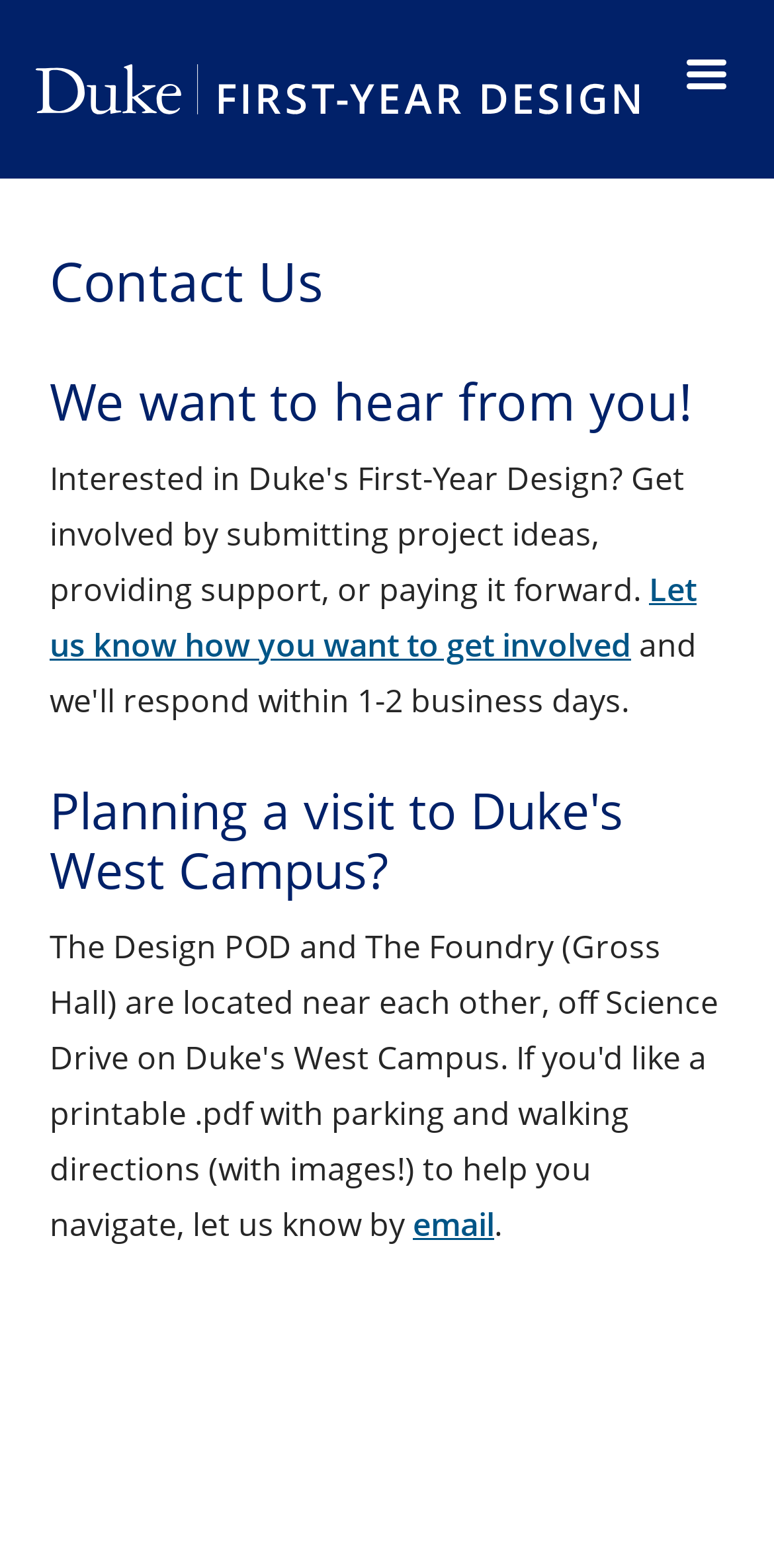What is the email address mentioned on the page?
Using the information from the image, provide a comprehensive answer to the question.

Although there is a link with the text 'email', it does not provide the actual email address. Instead, it is followed by a static text element with a period, suggesting that the email address is not explicitly mentioned on the page.